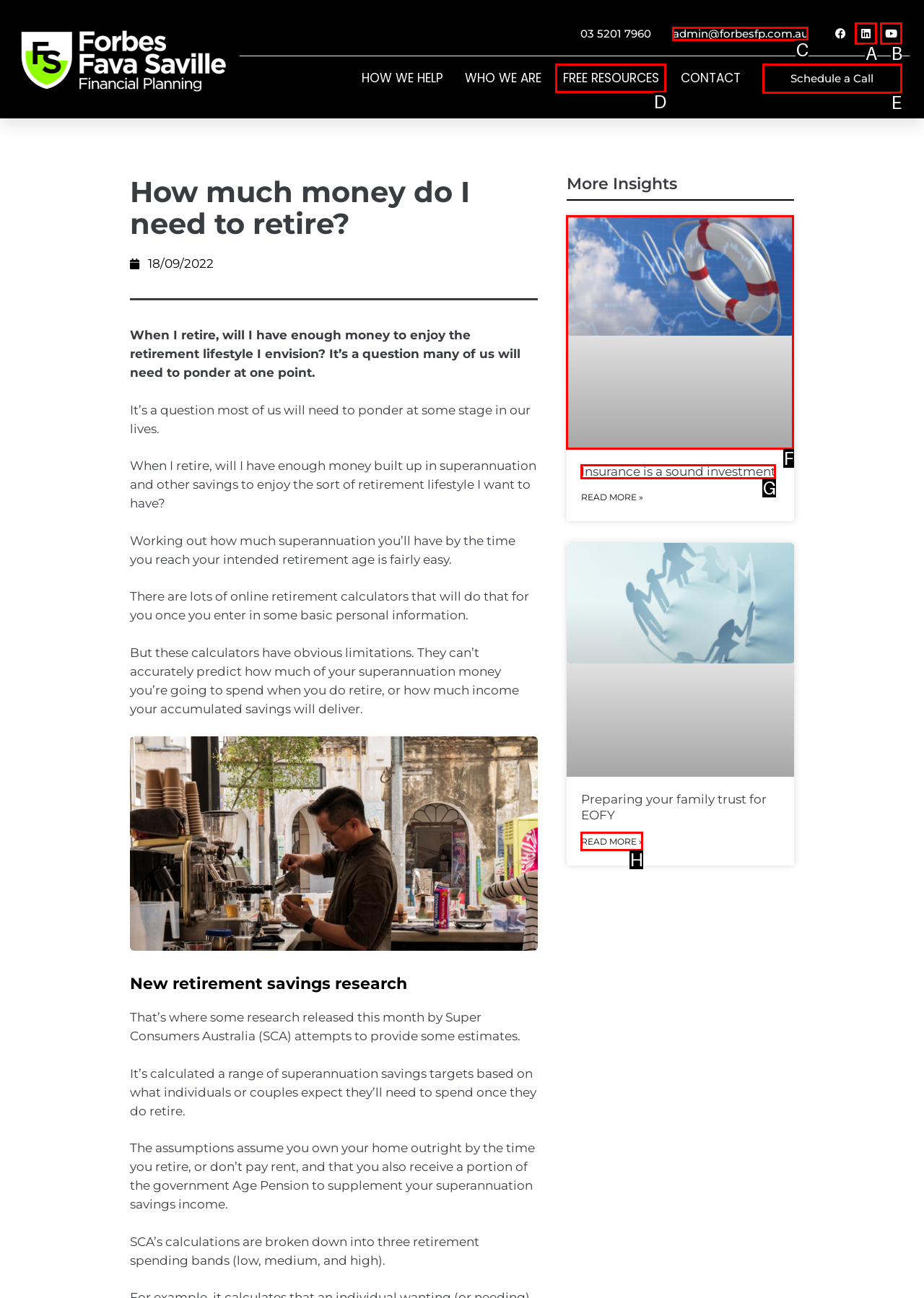Tell me the correct option to click for this task: Click on the 'Schedule a Call' button
Write down the option's letter from the given choices.

E